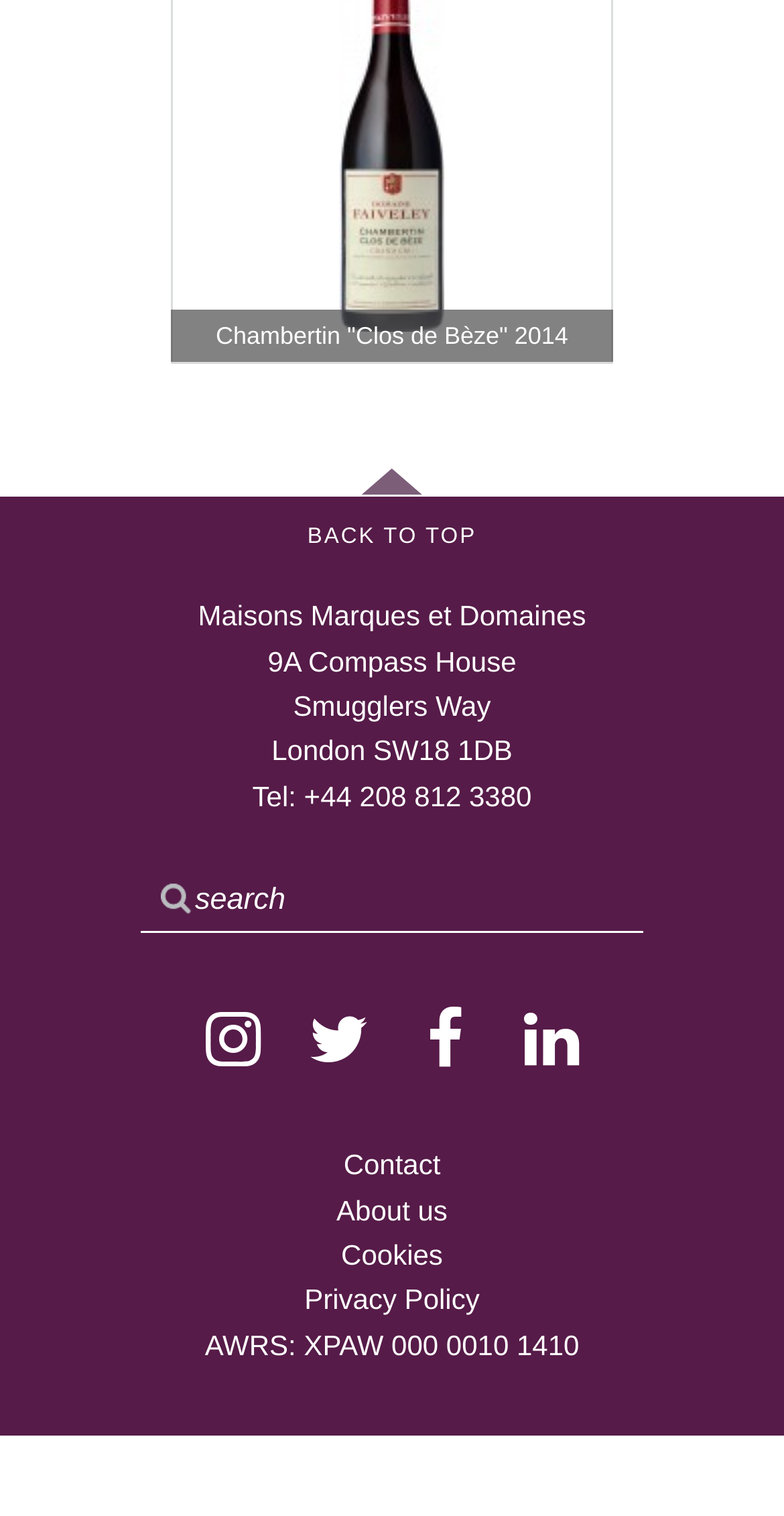Pinpoint the bounding box coordinates of the clickable element needed to complete the instruction: "Call the phone number". The coordinates should be provided as four float numbers between 0 and 1: [left, top, right, bottom].

None